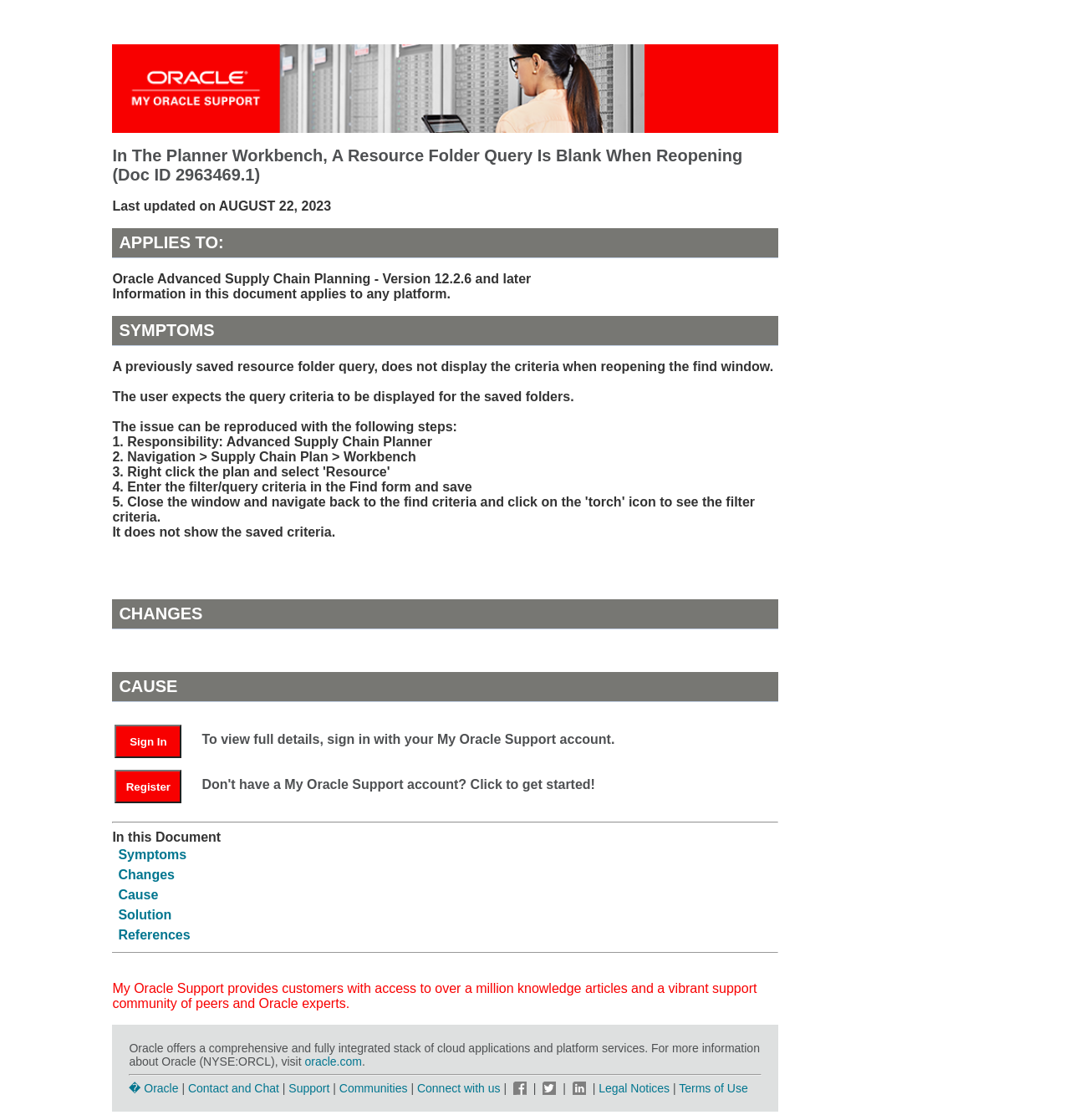Find the bounding box coordinates of the clickable region needed to perform the following instruction: "View full details". The coordinates should be provided as four float numbers between 0 and 1, i.e., [left, top, right, bottom].

[0.189, 0.654, 0.694, 0.667]